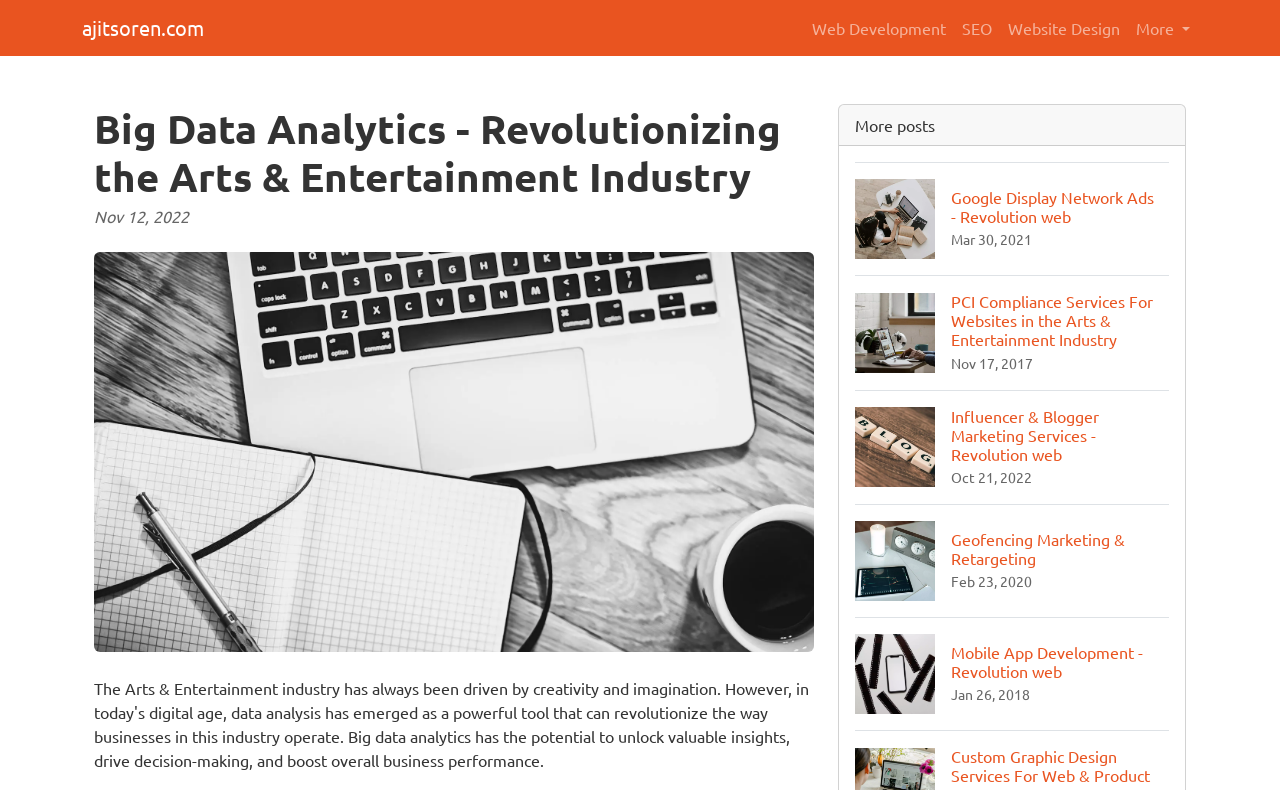Predict the bounding box coordinates of the UI element that matches this description: "Website Design". The coordinates should be in the format [left, top, right, bottom] with each value between 0 and 1.

[0.781, 0.01, 0.881, 0.061]